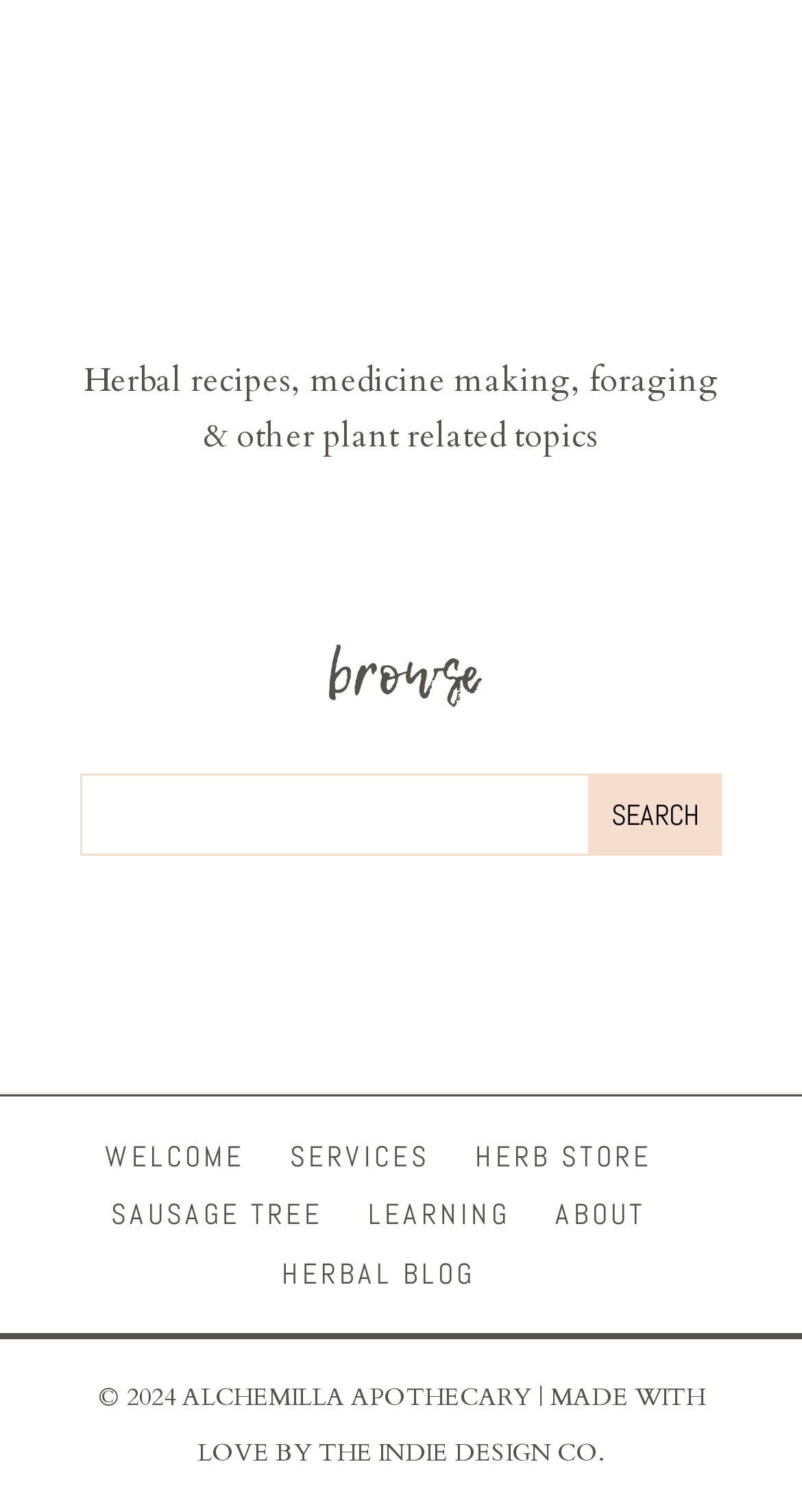Identify the bounding box coordinates of the element to click to follow this instruction: 'browse herbal recipes'. Ensure the coordinates are four float values between 0 and 1, provided as [left, top, right, bottom].

[0.406, 0.419, 0.594, 0.472]